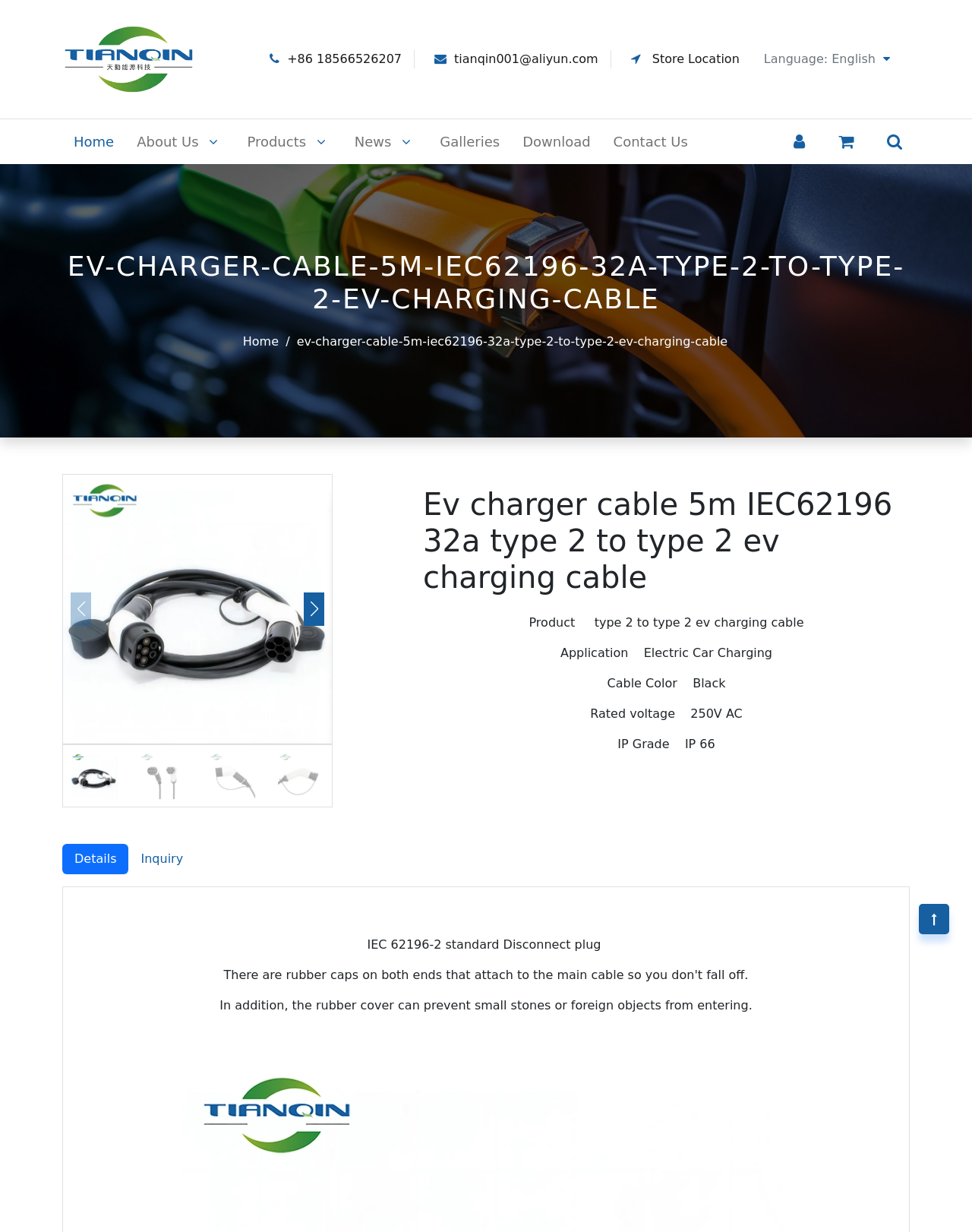Determine the bounding box coordinates of the clickable region to follow the instruction: "View product details".

[0.064, 0.203, 0.936, 0.256]